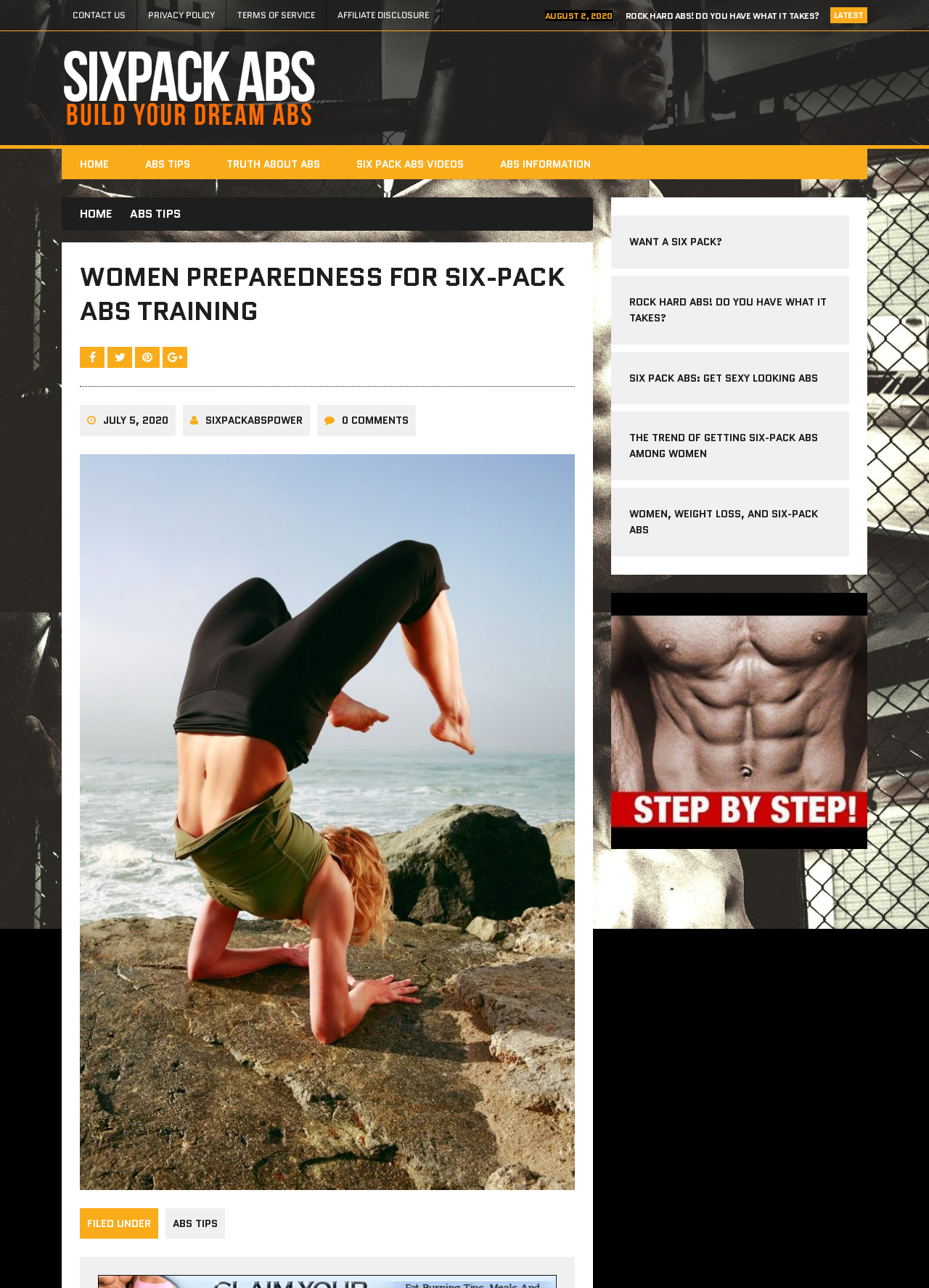What is the purpose of the social media links in the middle of the page?
From the image, respond using a single word or phrase.

Social media sharing